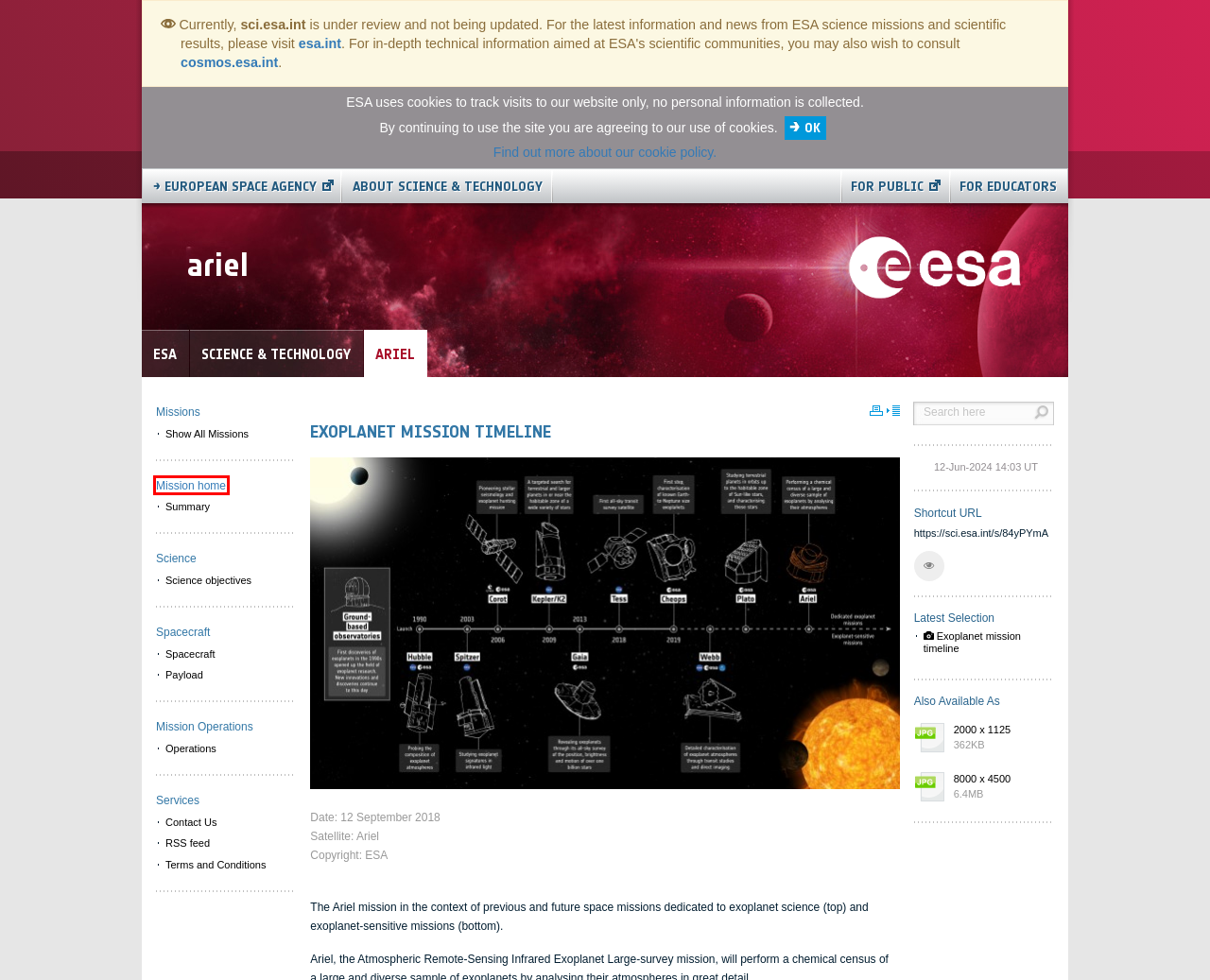Observe the provided screenshot of a webpage that has a red rectangle bounding box. Determine the webpage description that best matches the new webpage after clicking the element inside the red bounding box. Here are the candidates:
A. Cosmos Home - Cosmos
B. ESA Science & Technology - Terms and Conditions
C. ESA Science & Technology - ESA Science & Technology RSS
D. ESA Science & Technology - Science objectives
E. ESA Science & Technology - Spacecraft
F. ESA Science & Technology - Science & Technology
G. ESA Science & Technology - ARIEL
H. ESA Science & Technology - Summary

G